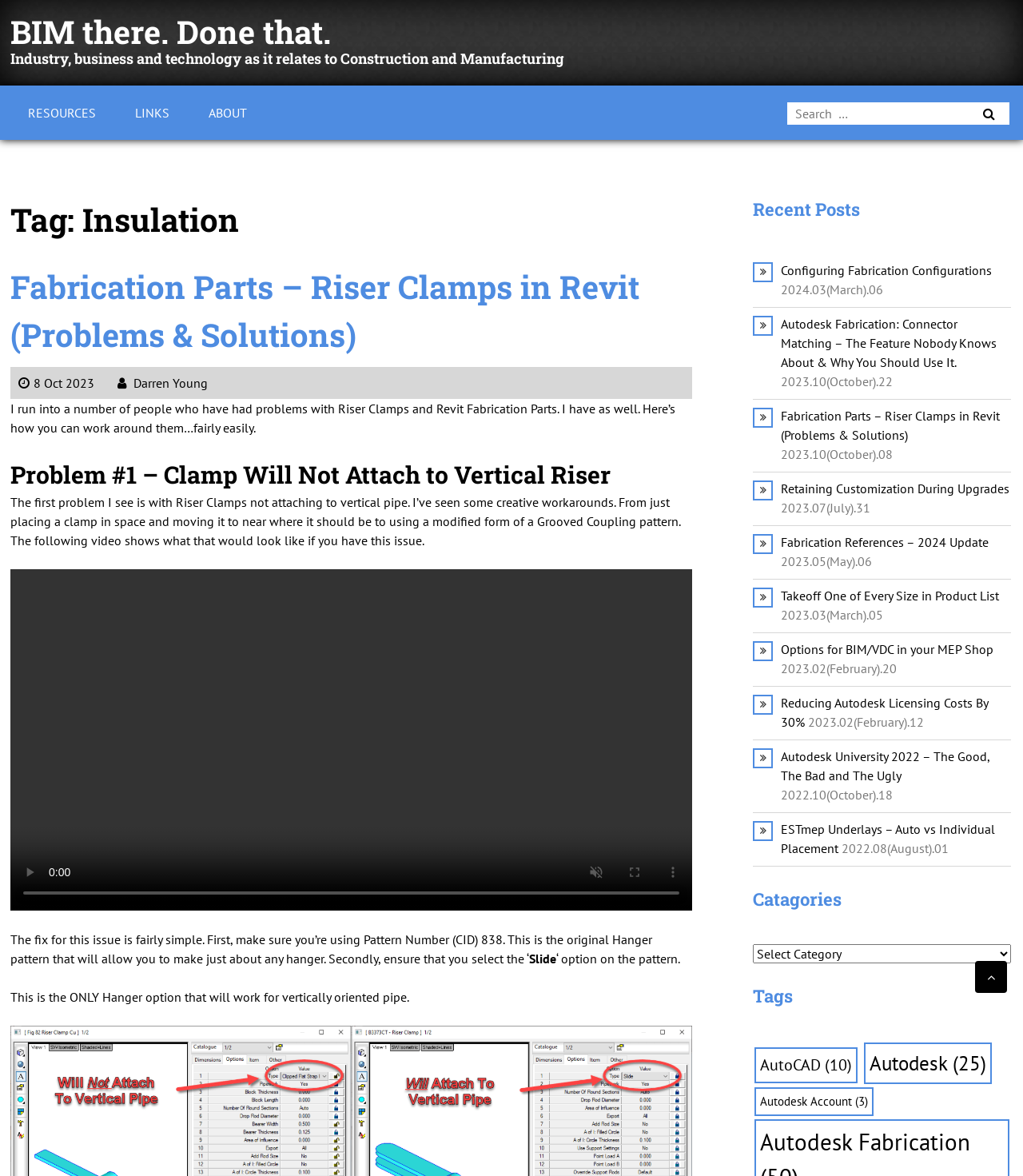Extract the bounding box coordinates of the UI element described: "Fabrication References – 2024 Update". Provide the coordinates in the format [left, top, right, bottom] with values ranging from 0 to 1.

[0.763, 0.454, 0.966, 0.468]